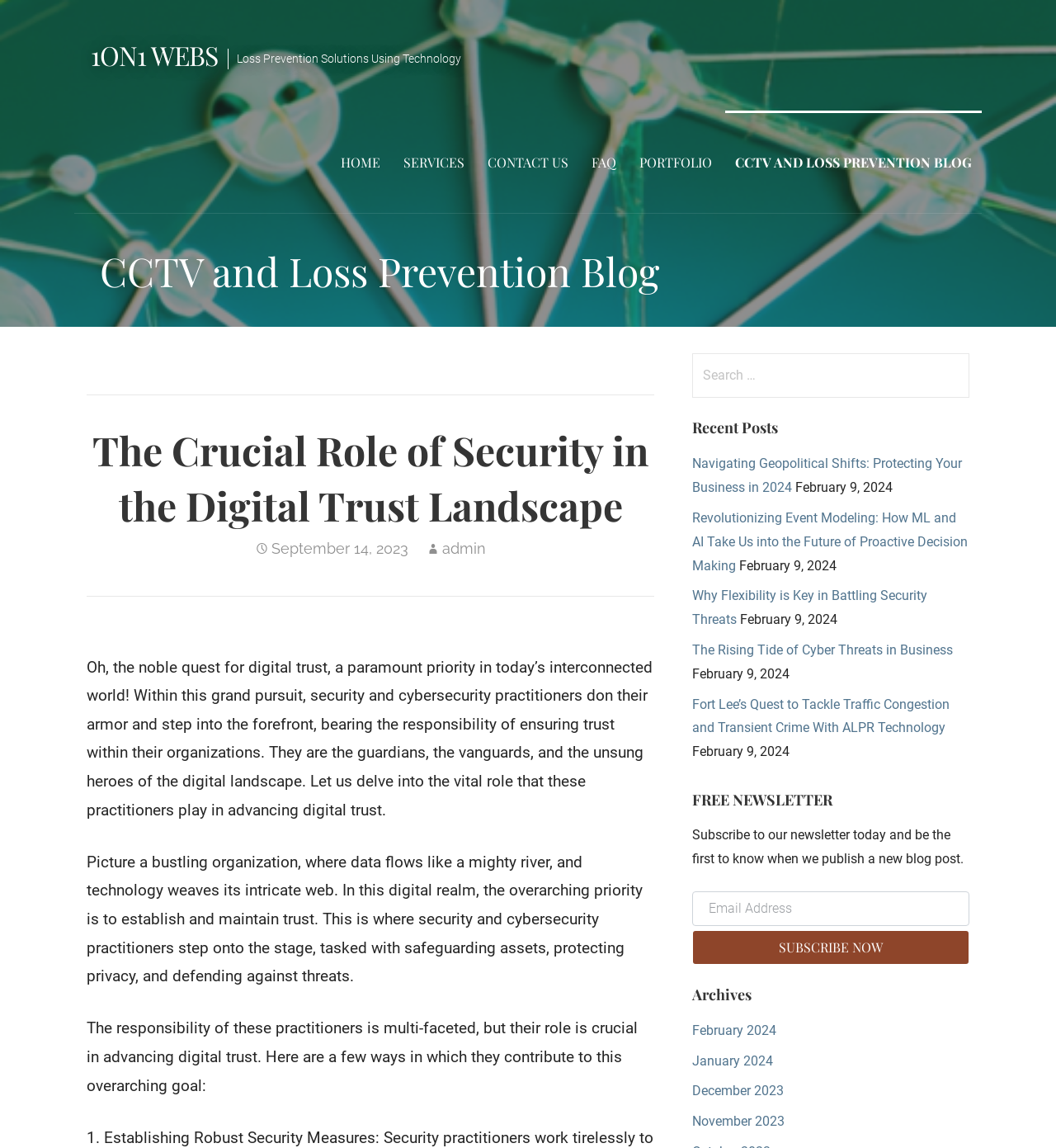Using the image as a reference, answer the following question in as much detail as possible:
What is the purpose of the search box?

I inferred the purpose of the search box by its location and the text 'Search for:' next to it, which suggests that it is used to search for specific blog posts or content within the website.